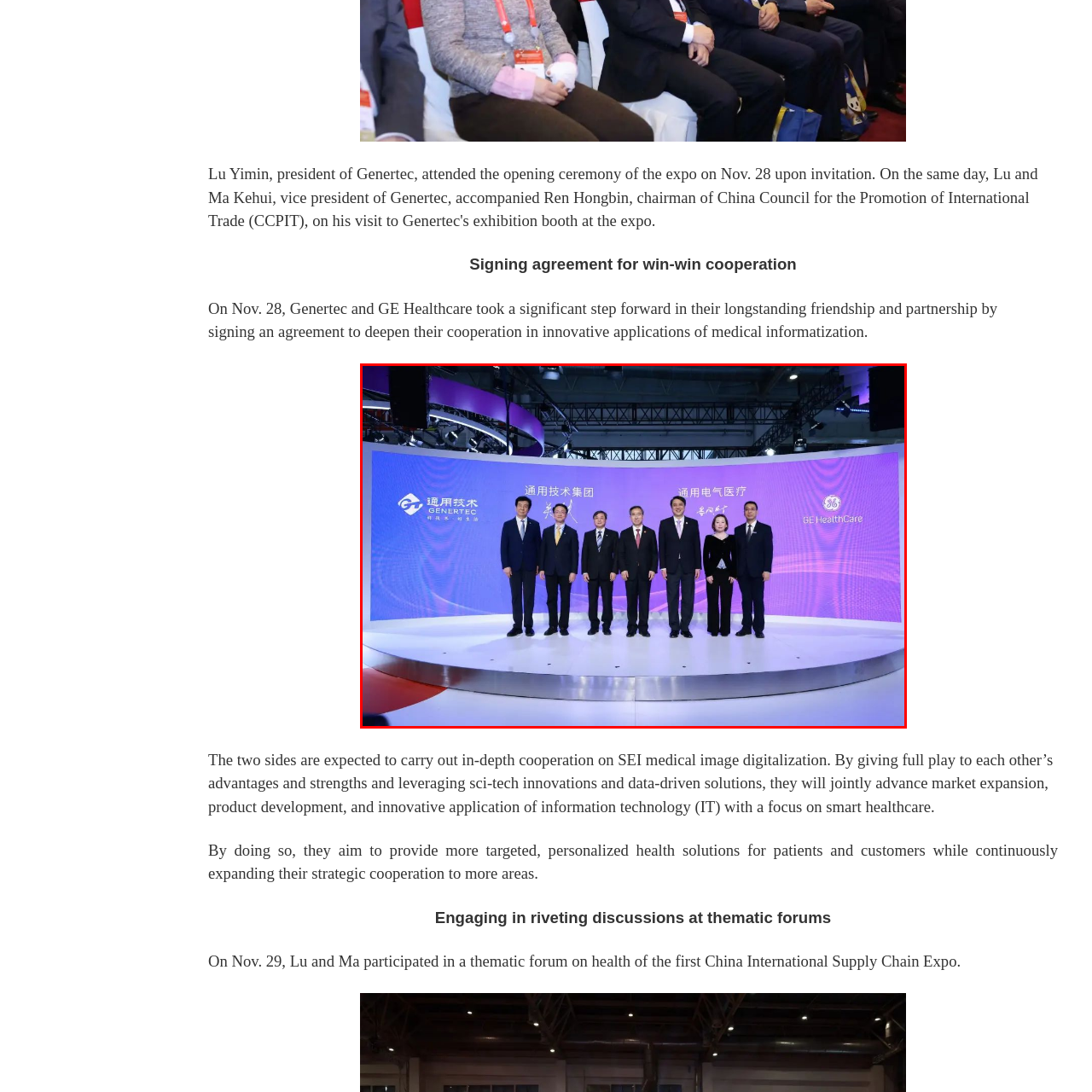Provide an in-depth caption for the picture enclosed by the red frame.

The image captures a moment at the first China International Supply Chain Expo, showcasing key figures from two prominent companies in the healthcare sector. The participants, dressed in formal attire, stand together on a well-lit stage, symbolizing collaboration and innovation in the field of medical technology. In the background, a sleek, modern display features logos and names of Genetec and GE HealthCare, highlighting their commitment to advancing digitalization in medical imaging. This gathering underscores their intention to foster in-depth cooperation, leveraging technological advancements to enhance patient health solutions and expand strategic partnerships in smart healthcare applications.